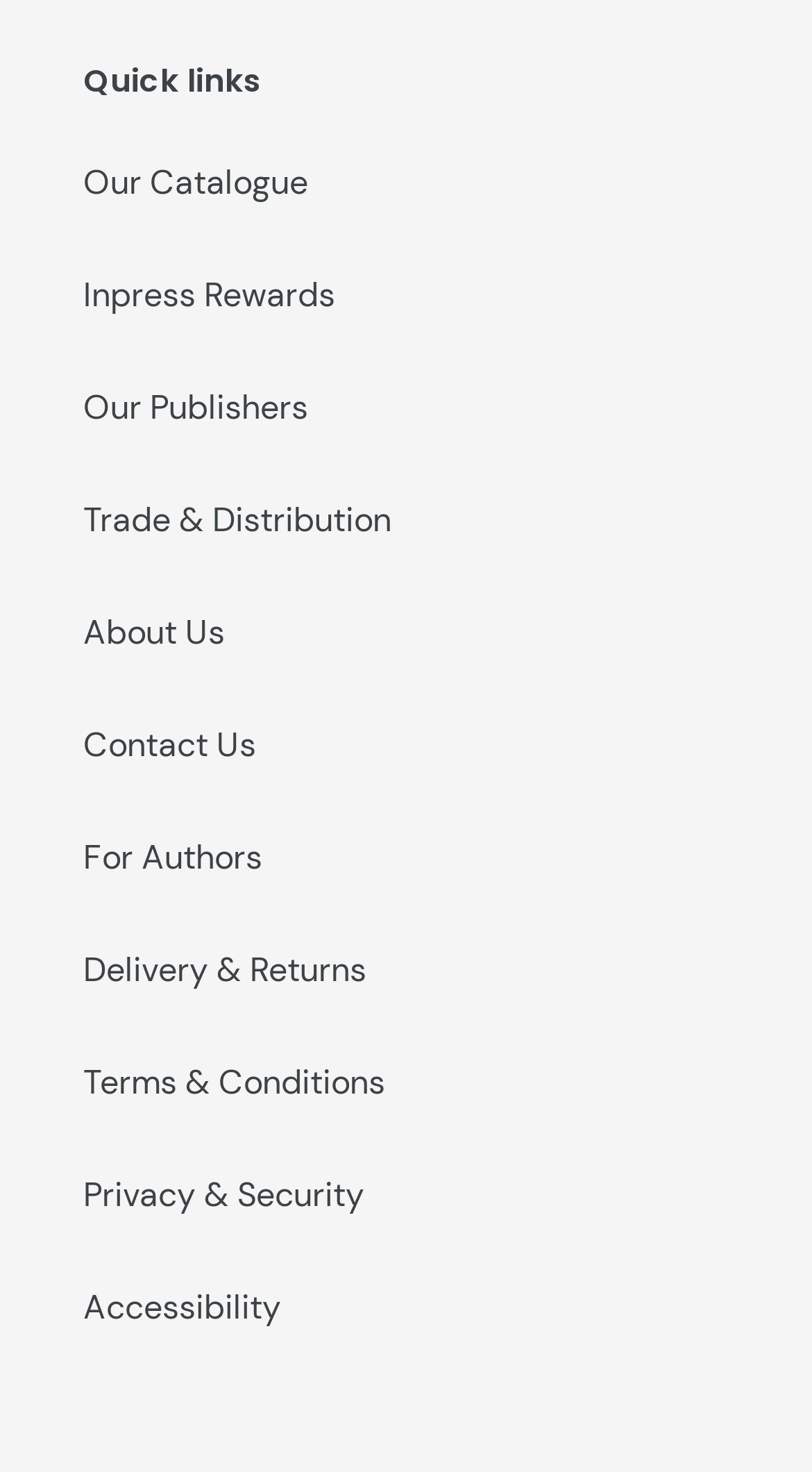Using the elements shown in the image, answer the question comprehensively: Are there any links related to authors?

Yes, there is a link related to authors, which is 'For Authors' located at the middle left of the webpage, indicated by the link 'For Authors' with bounding box coordinates [0.103, 0.567, 0.323, 0.597].